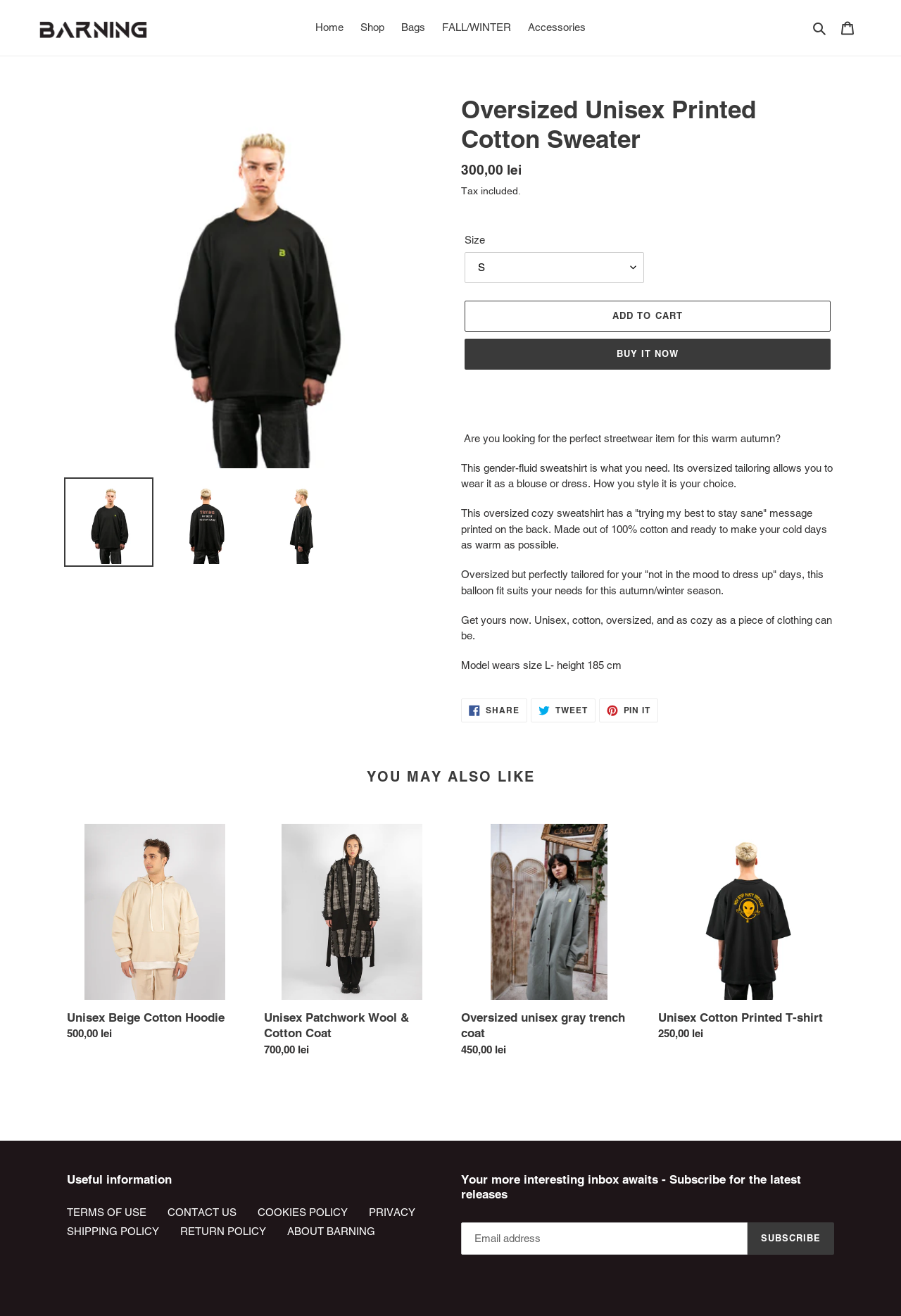Using the description: "Oversized unisex gray trench coat", identify the bounding box of the corresponding UI element in the screenshot.

[0.512, 0.626, 0.707, 0.808]